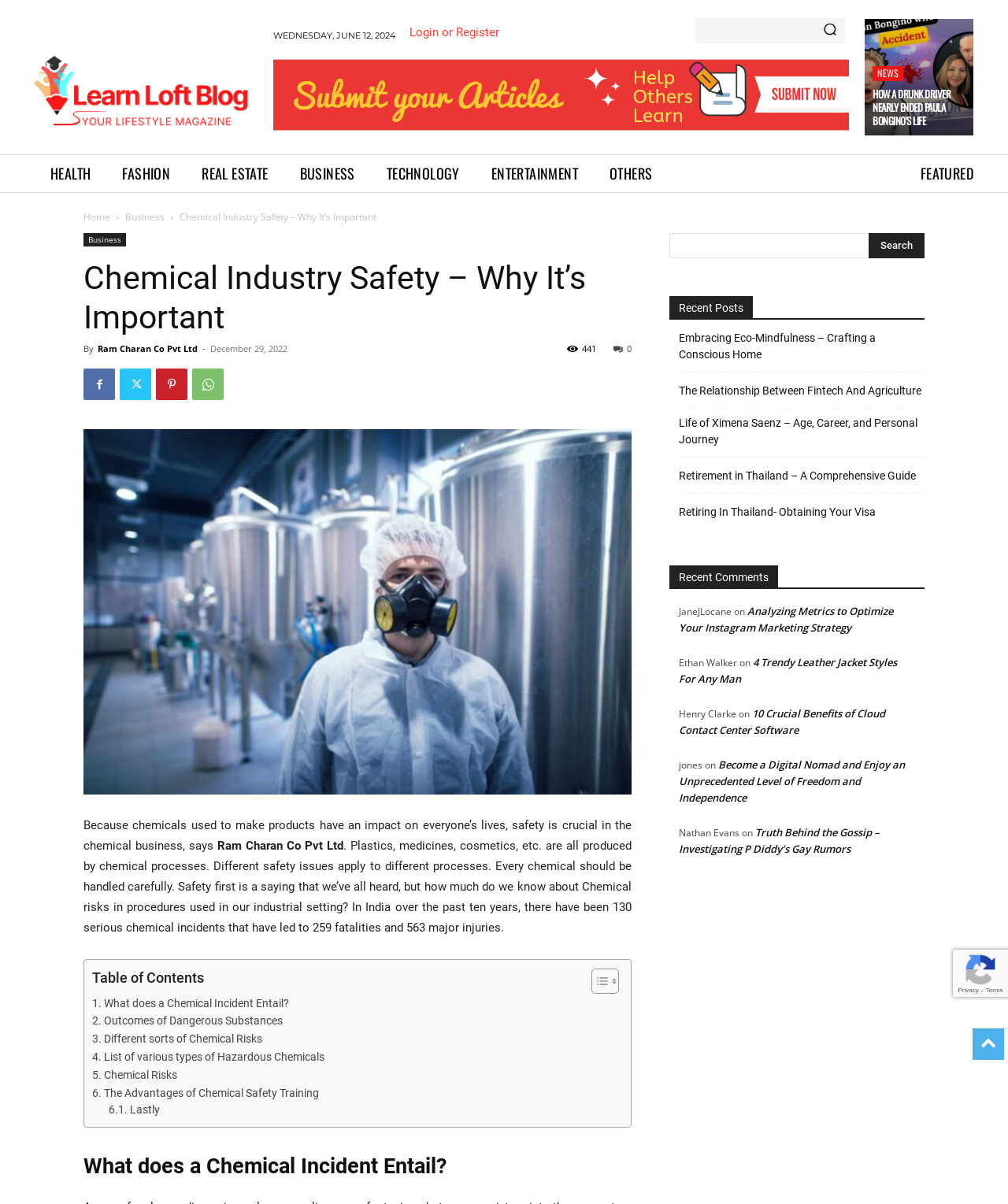Locate the coordinates of the bounding box for the clickable region that fulfills this instruction: "Search for something".

[0.69, 0.015, 0.839, 0.036]